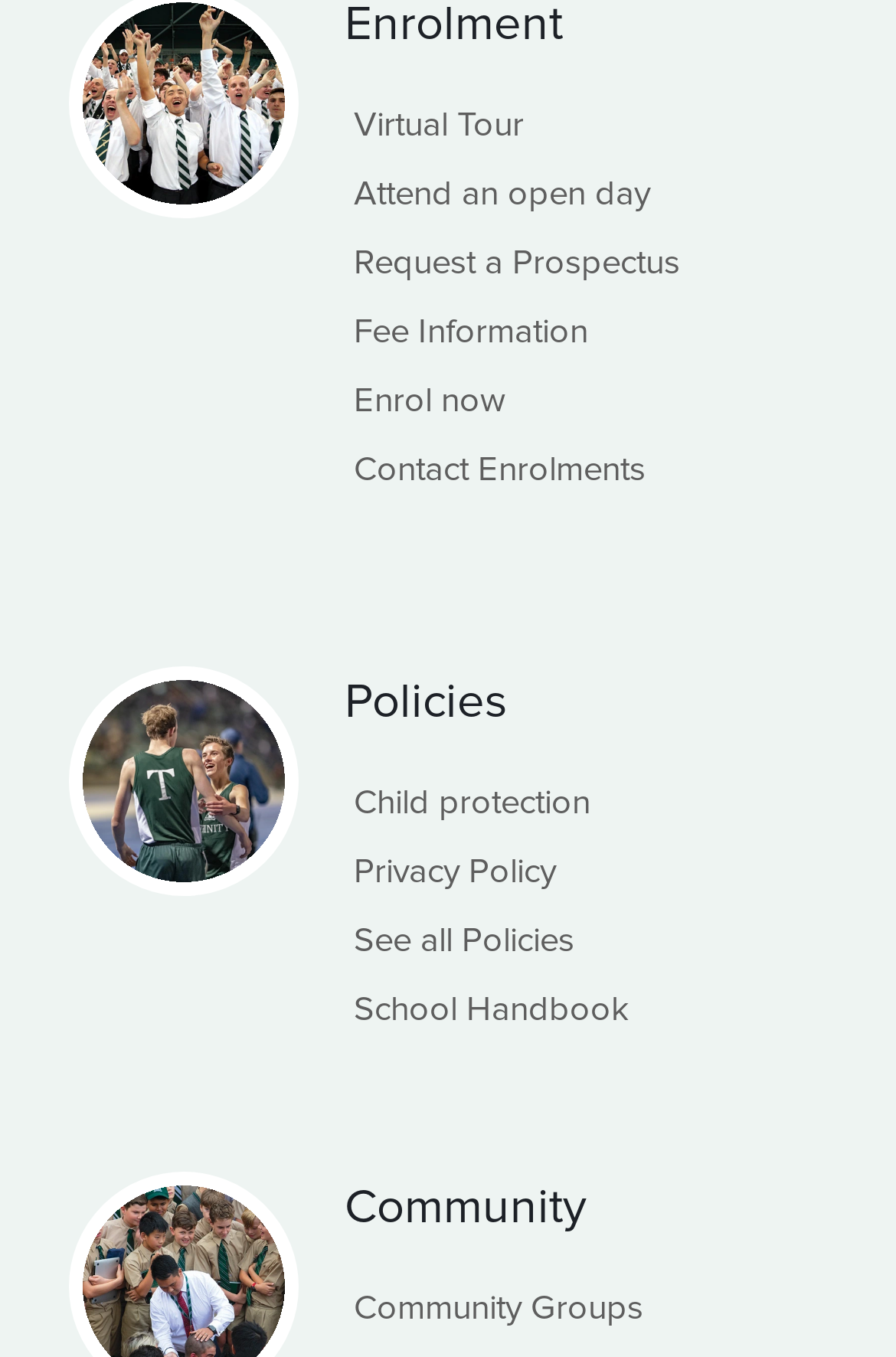Locate the bounding box coordinates of the area where you should click to accomplish the instruction: "Read child protection policy".

[0.395, 0.517, 0.659, 0.547]